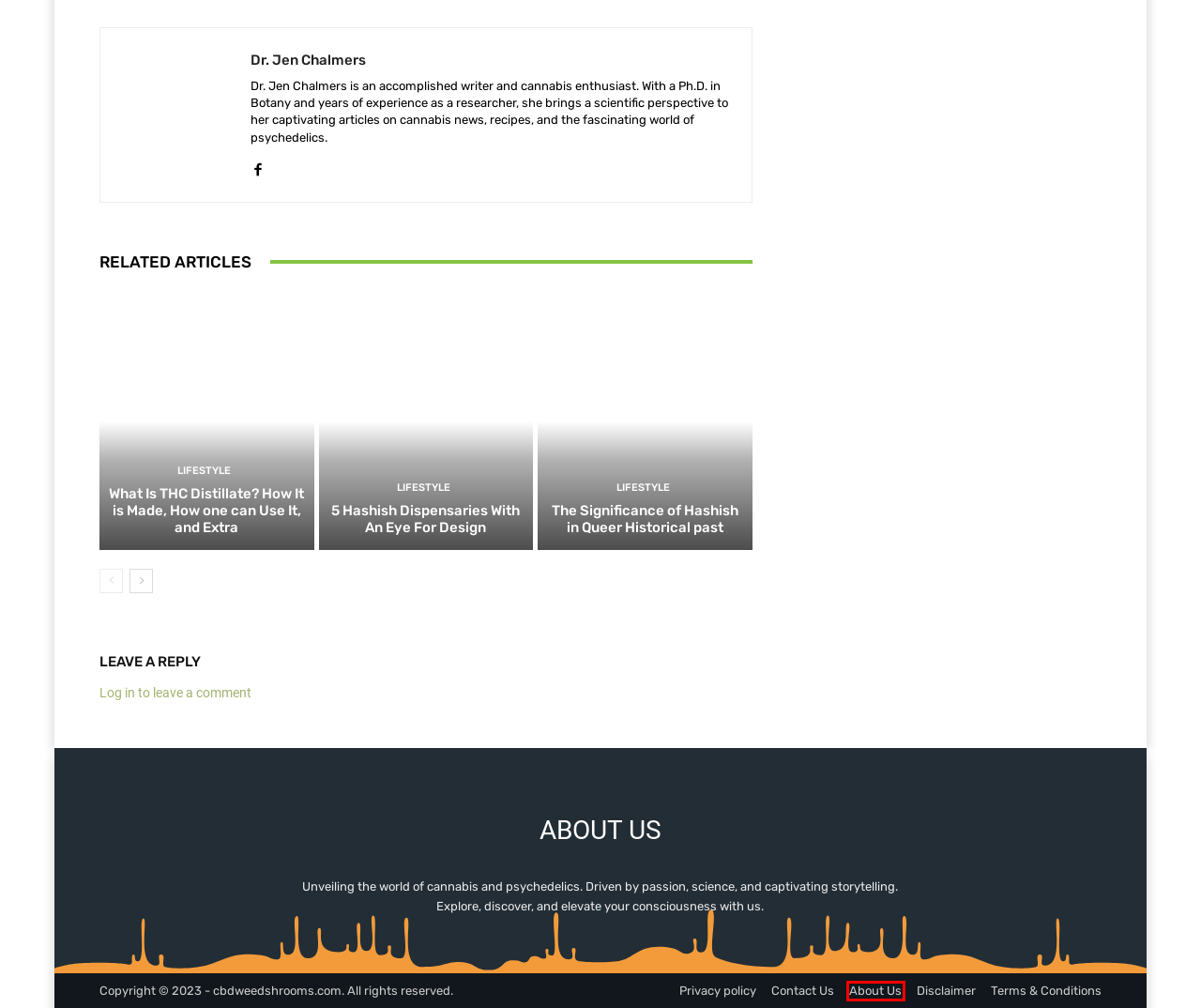Observe the provided screenshot of a webpage with a red bounding box around a specific UI element. Choose the webpage description that best fits the new webpage after you click on the highlighted element. These are your options:
A. A Physician's Insight into the Renaissance of Psychedelic Medicine
B. About Us | CBD, Weed,& Shrooms
C. 4 Essential Tips to Succeed in the Booming Cannabis Industry
D. Privacy policy | CBD, Weed,& Shrooms
E. Contact Us | CBD, Weed,& Shrooms
F. Terms & Conditions | CBD, Weed,& Shrooms
G. CBD, Weed,& Shrooms | Discover the Power of Cannabis, Psychedelics, and Enlightened Living.
H. Disclaimer | CBD, Weed,& Shrooms

B